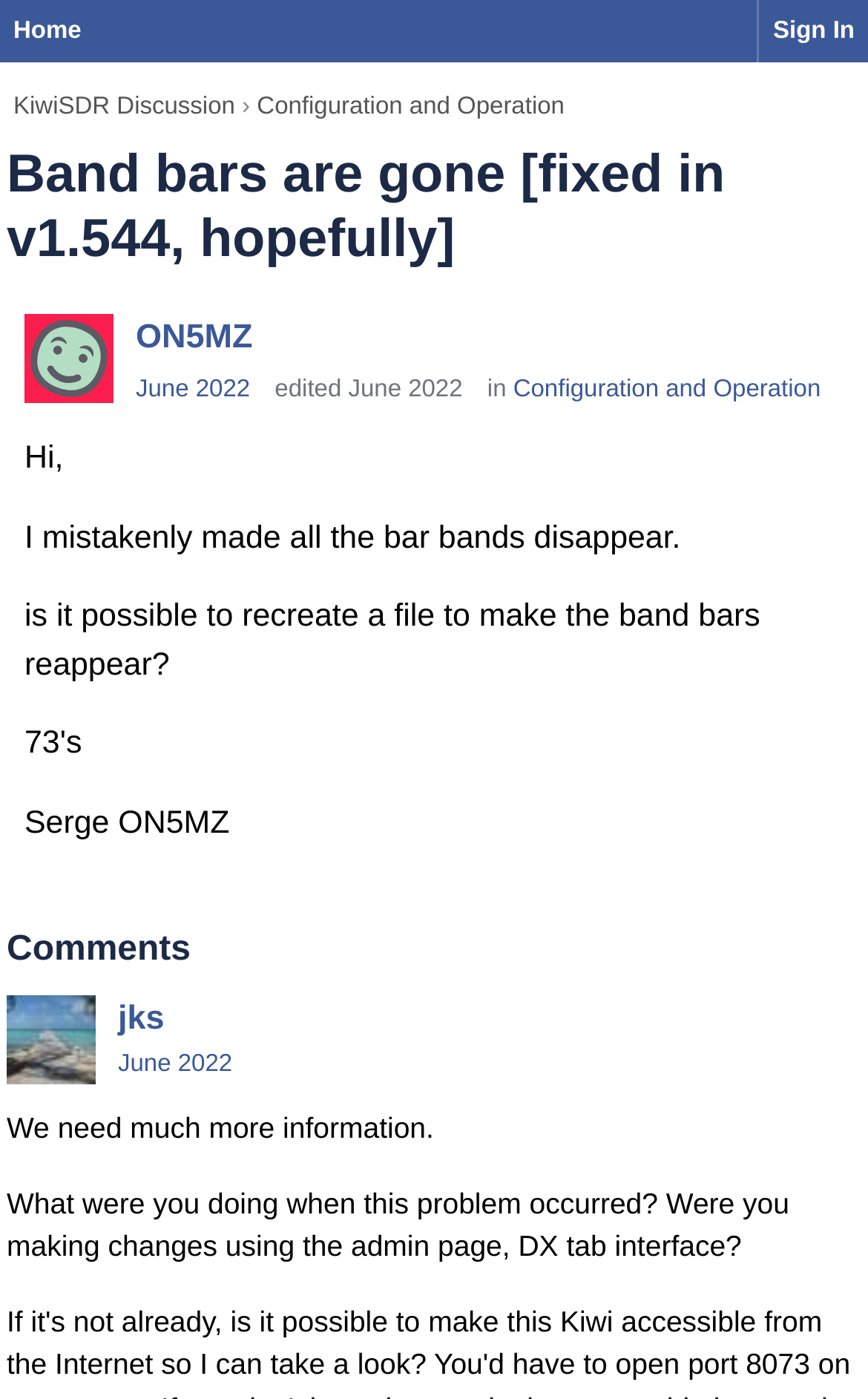Find the coordinates for the bounding box of the element with this description: "June 2022".

[0.156, 0.267, 0.288, 0.286]